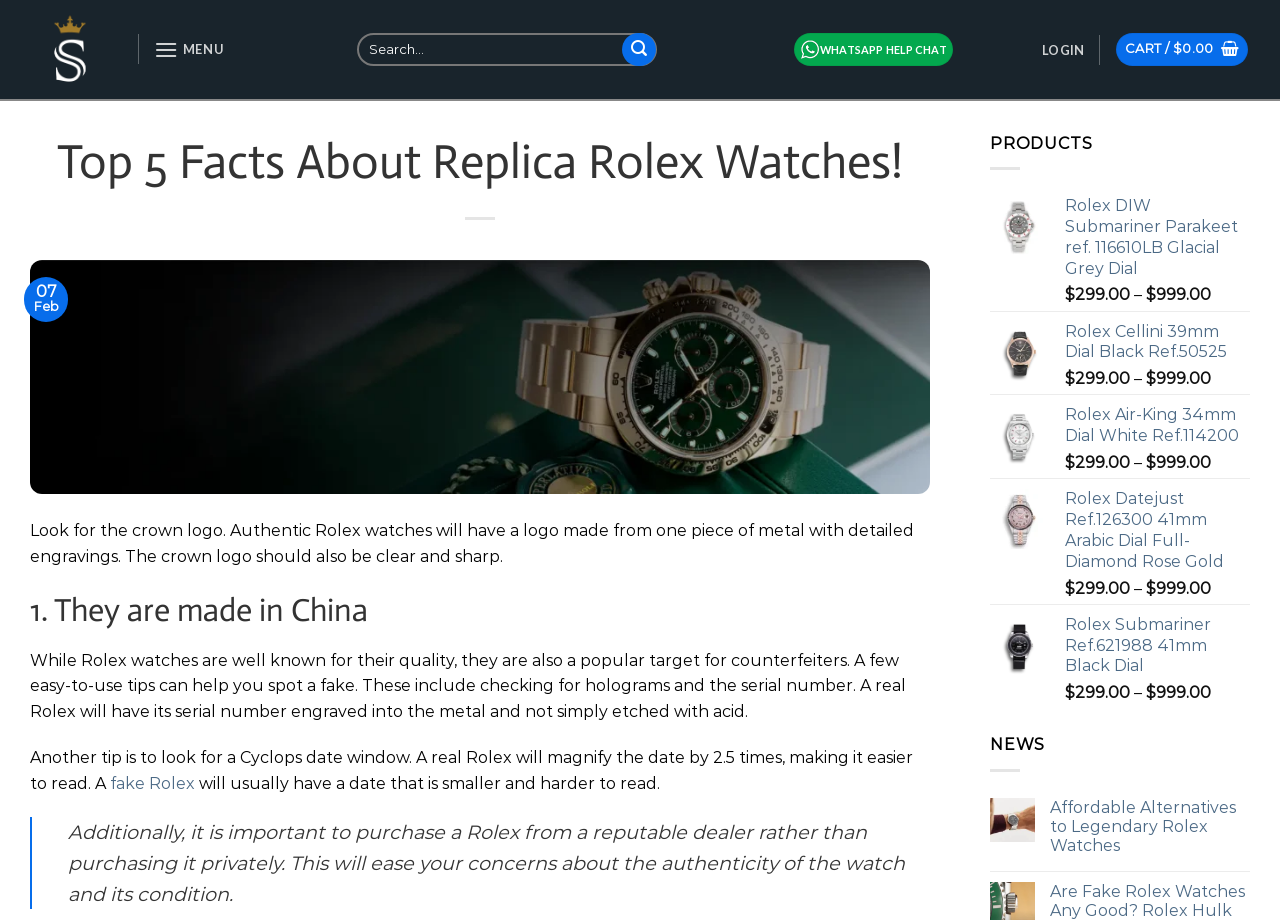Identify the bounding box coordinates of the element to click to follow this instruction: 'Click on the menu'. Ensure the coordinates are four float values between 0 and 1, provided as [left, top, right, bottom].

[0.12, 0.027, 0.175, 0.081]